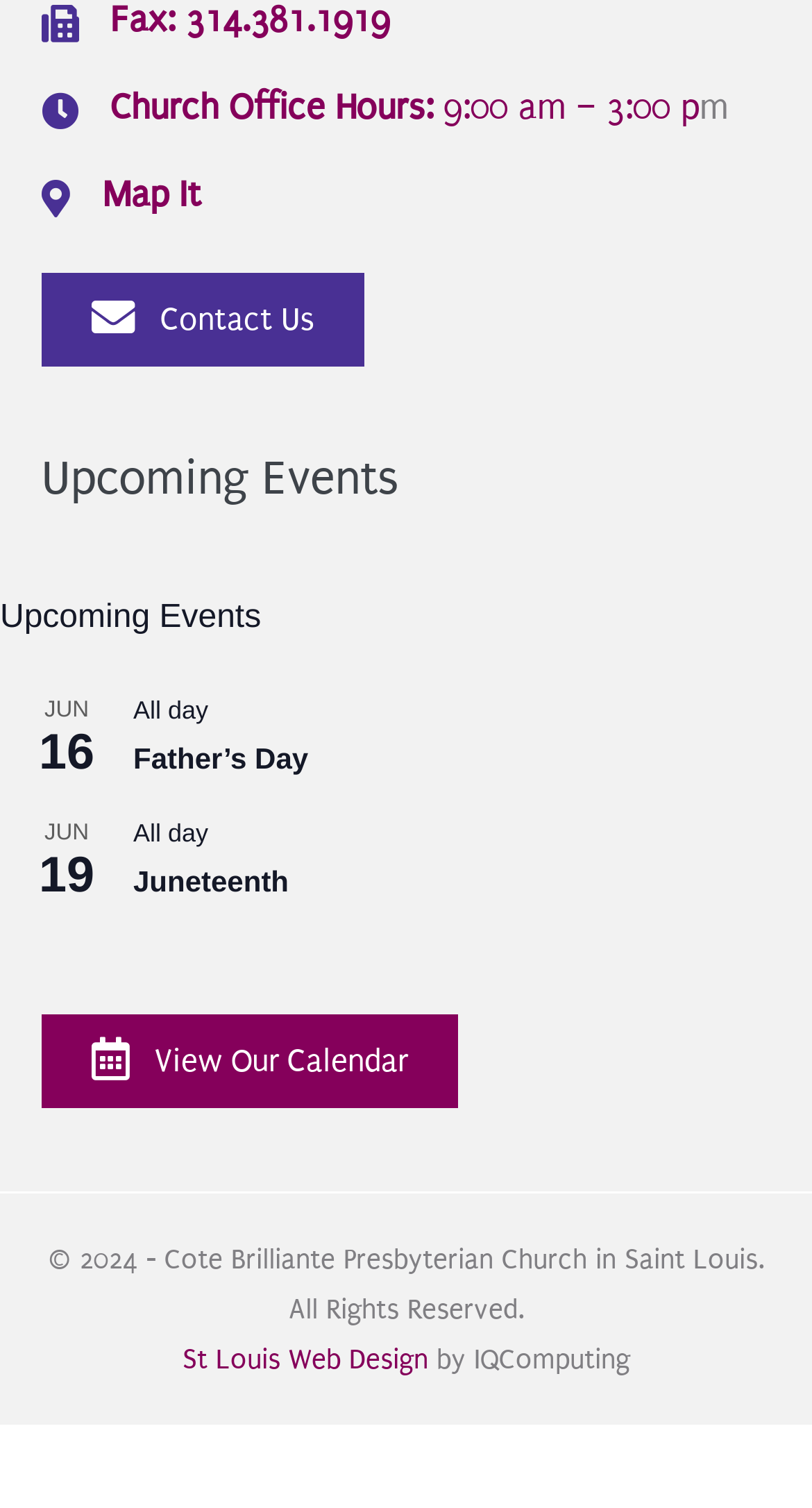Specify the bounding box coordinates of the area to click in order to follow the given instruction: "Get directions."

[0.126, 0.117, 0.246, 0.143]